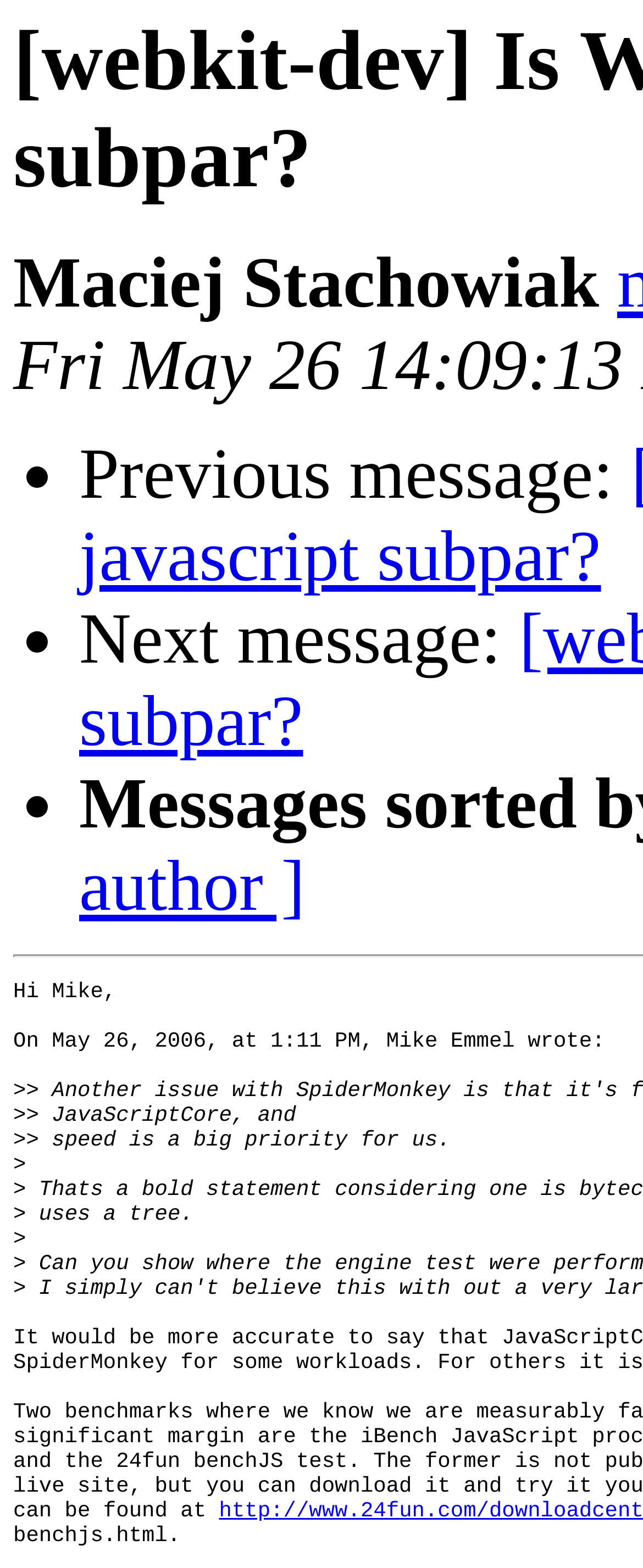Use the details in the image to answer the question thoroughly: 
What is the topic of discussion?

The topic of discussion is JavaScriptCore, which is mentioned in the message body, specifically in the sentence 'JavaScriptCore, and speed is a big priority for us.'